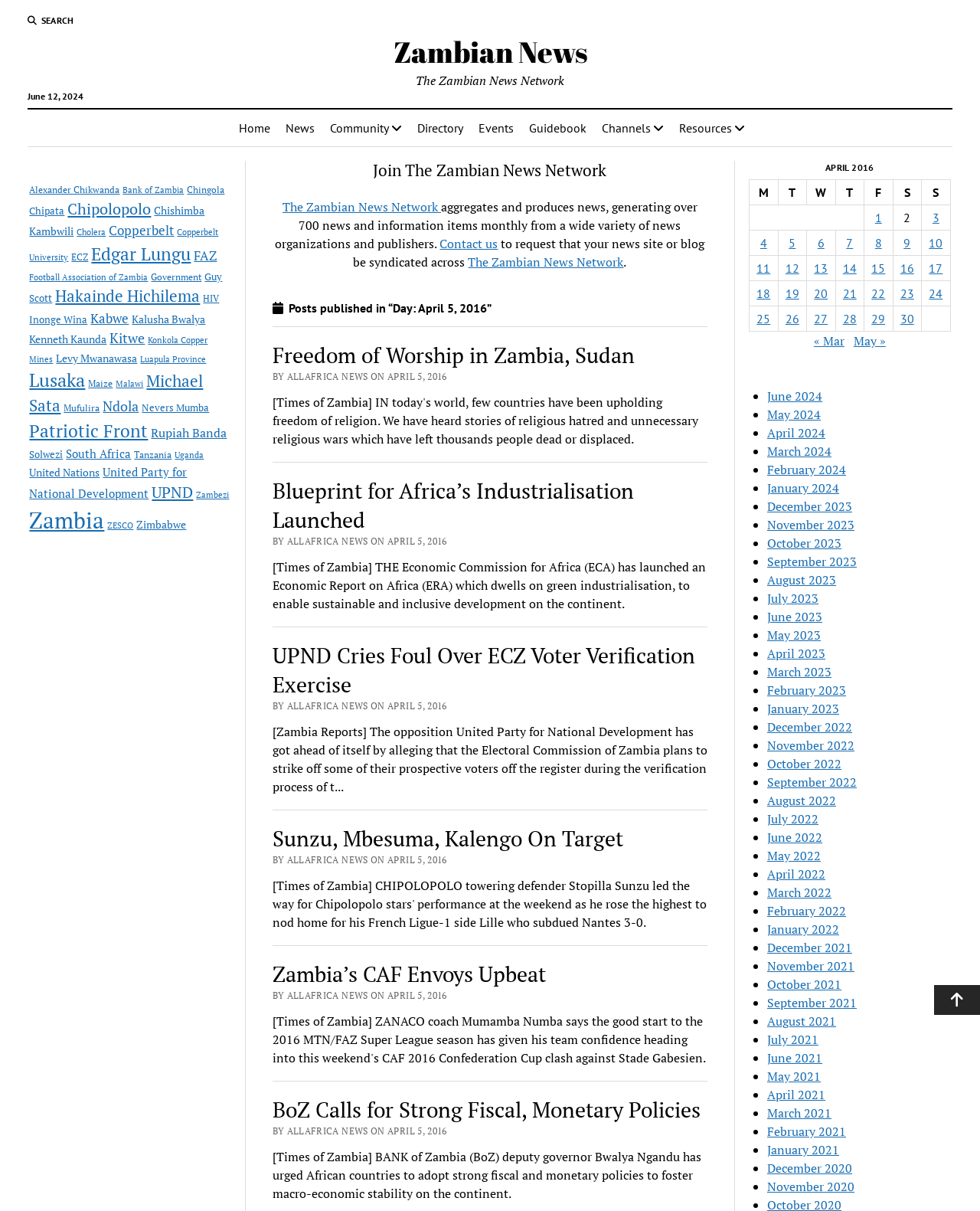Find the bounding box coordinates of the element you need to click on to perform this action: 'Check the latest news'. The coordinates should be represented by four float values between 0 and 1, in the format [left, top, right, bottom].

[0.278, 0.281, 0.722, 0.37]